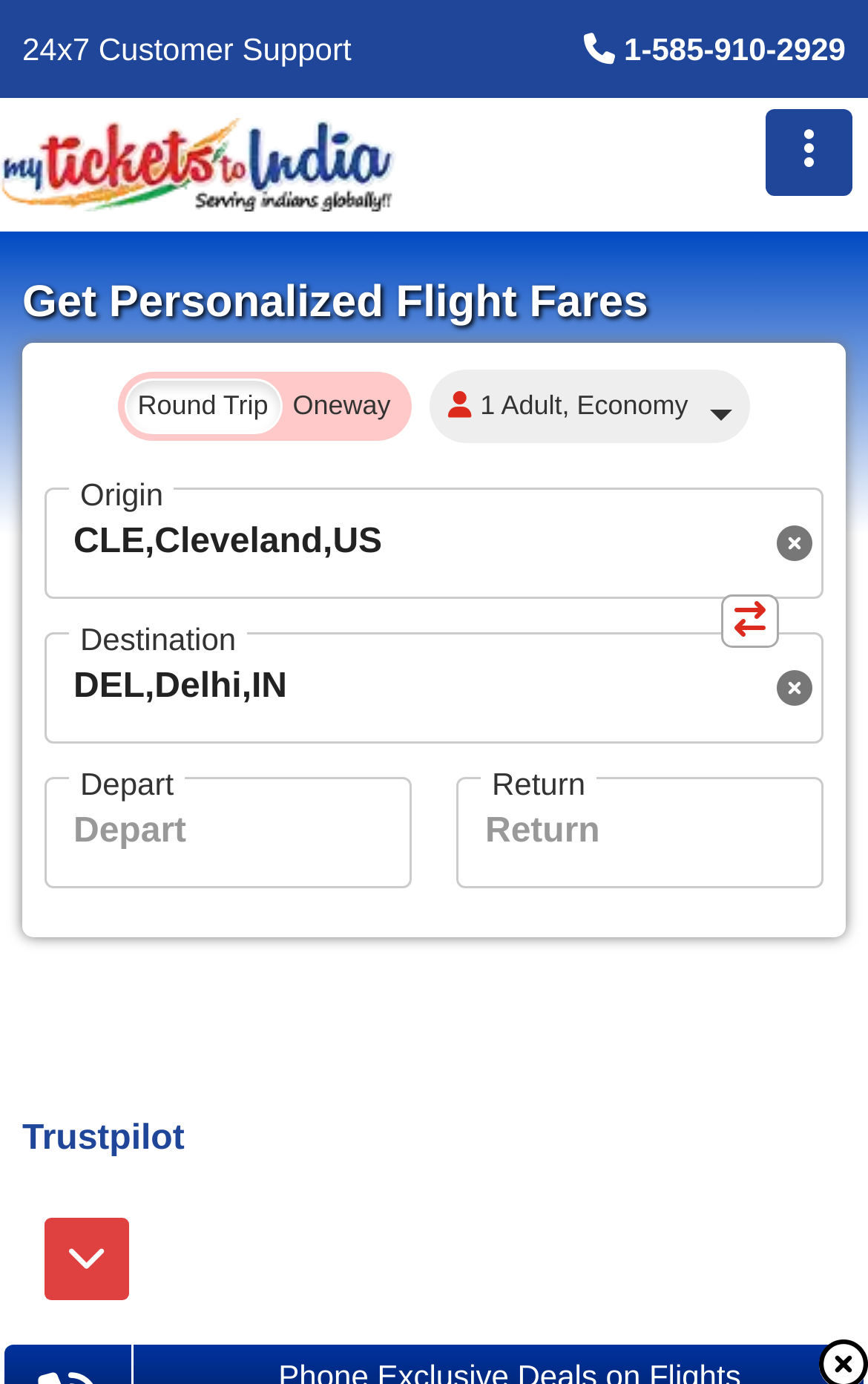Please identify the bounding box coordinates of the element on the webpage that should be clicked to follow this instruction: "Enter destination". The bounding box coordinates should be given as four float numbers between 0 and 1, formatted as [left, top, right, bottom].

[0.054, 0.465, 0.946, 0.529]